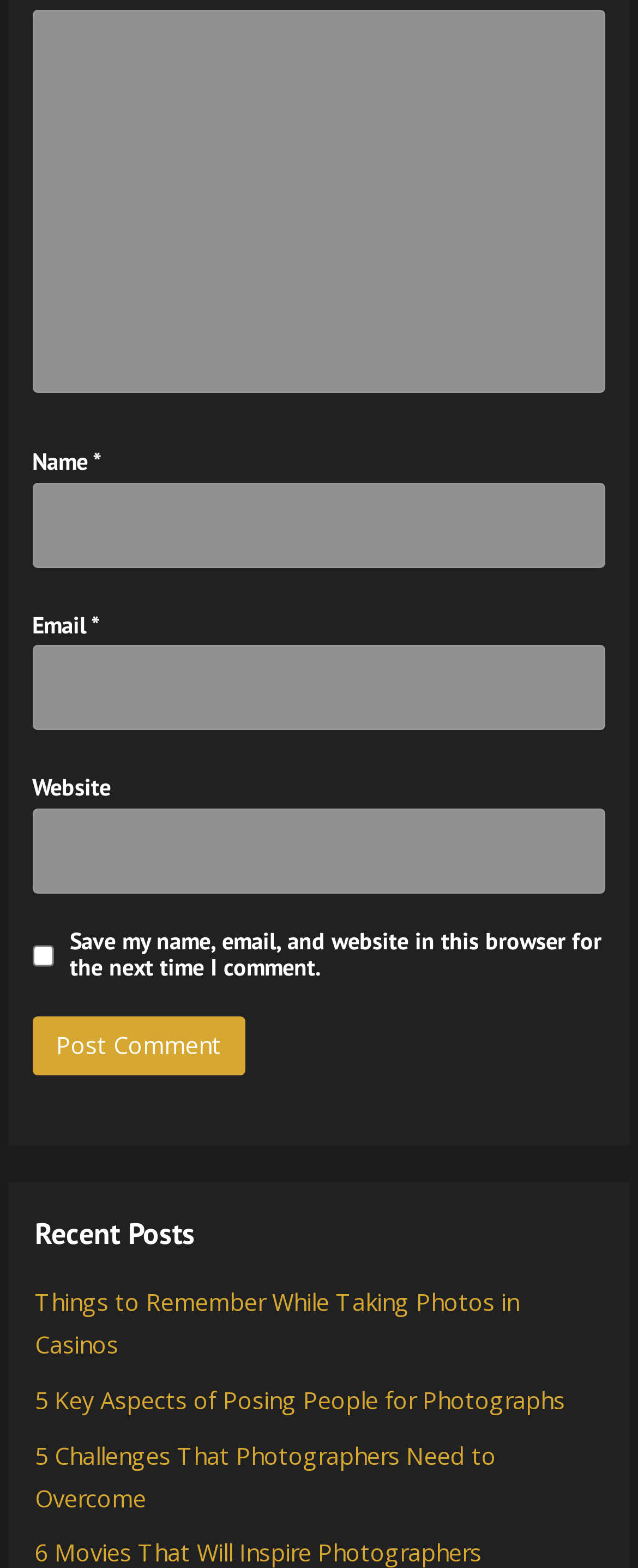Respond to the question with just a single word or phrase: 
How many links are under the 'Recent Posts' heading?

3